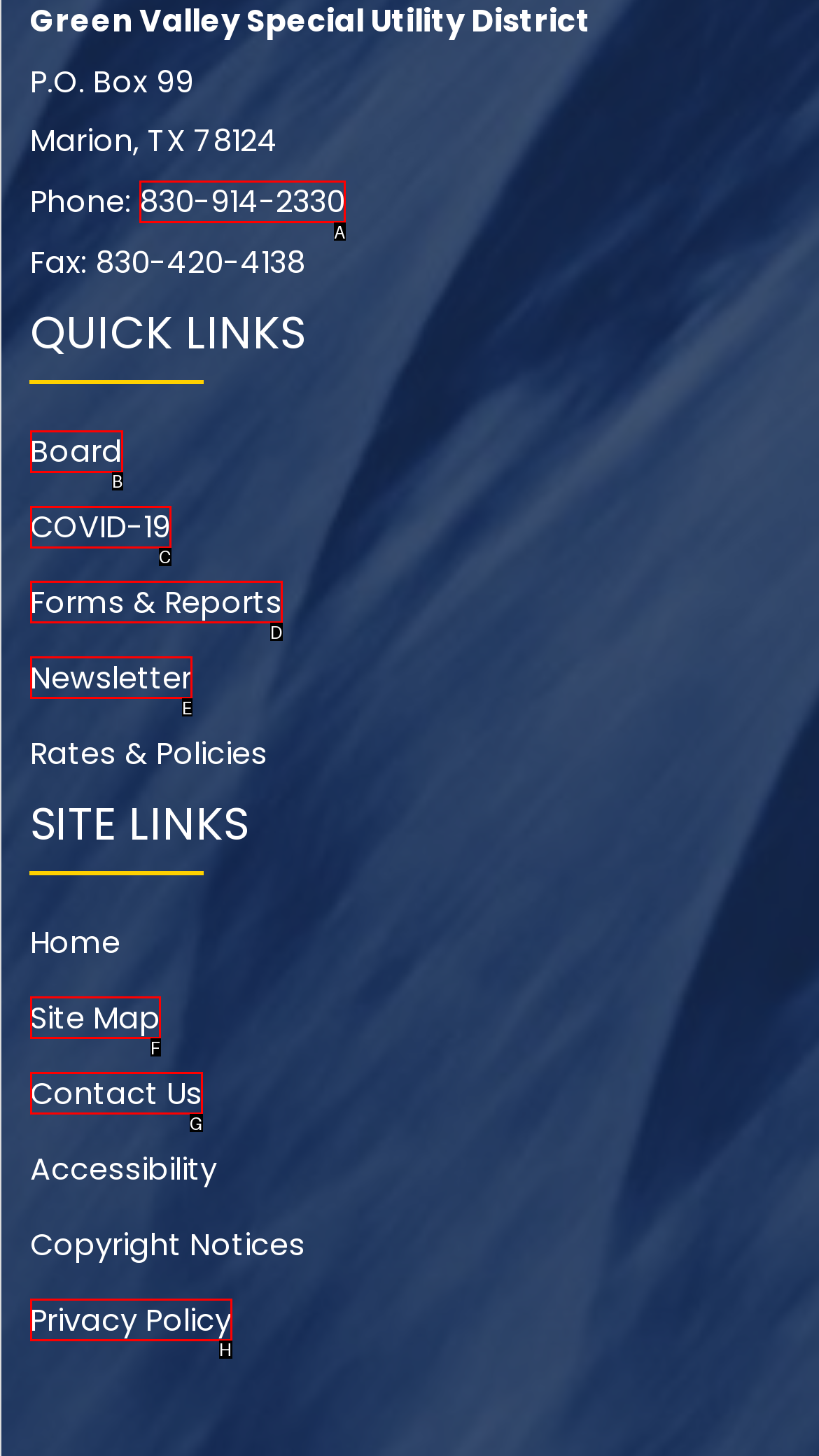Identify the letter of the UI element that corresponds to: Forms & Reports
Respond with the letter of the option directly.

D